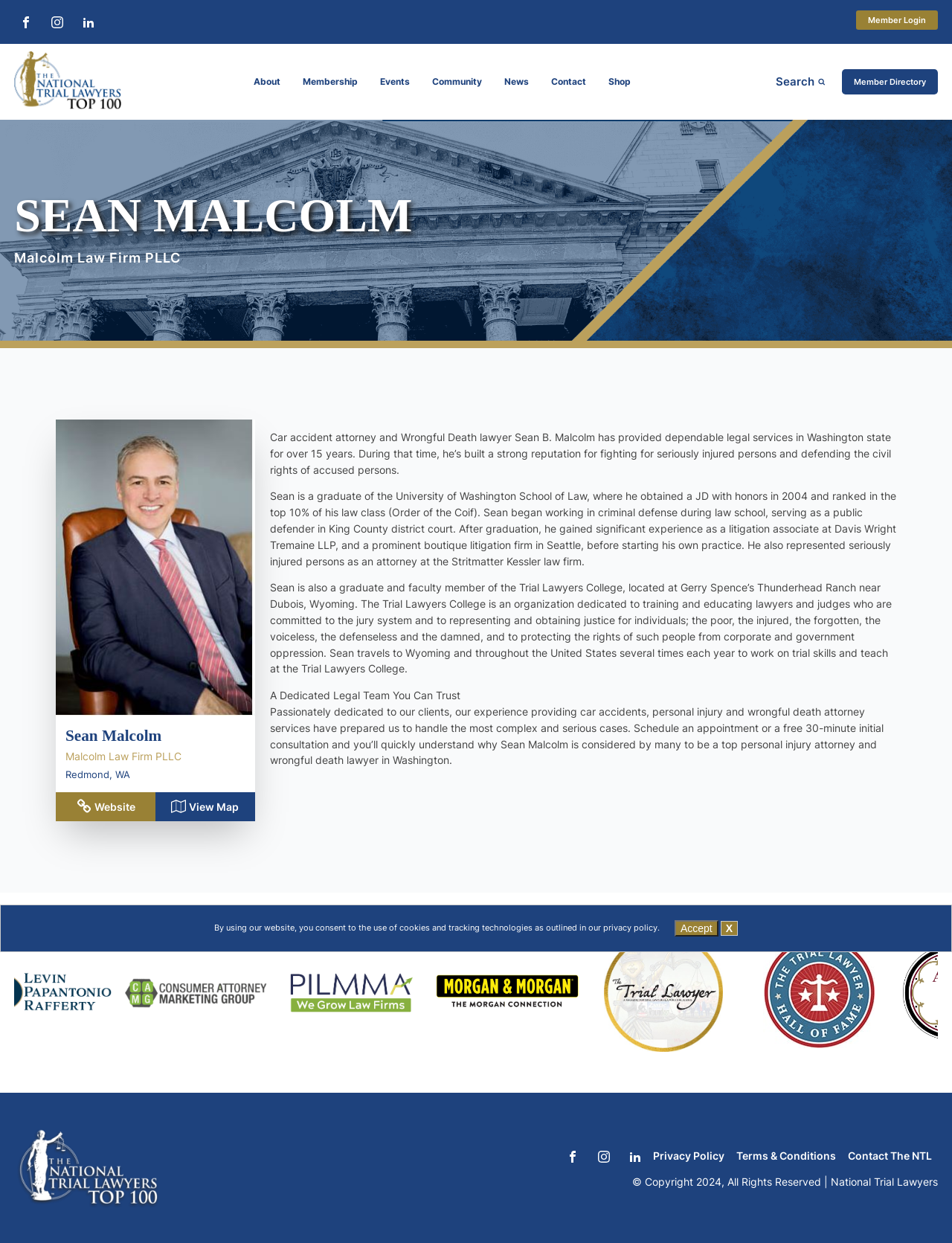Please mark the bounding box coordinates of the area that should be clicked to carry out the instruction: "Login as a member".

[0.899, 0.008, 0.985, 0.024]